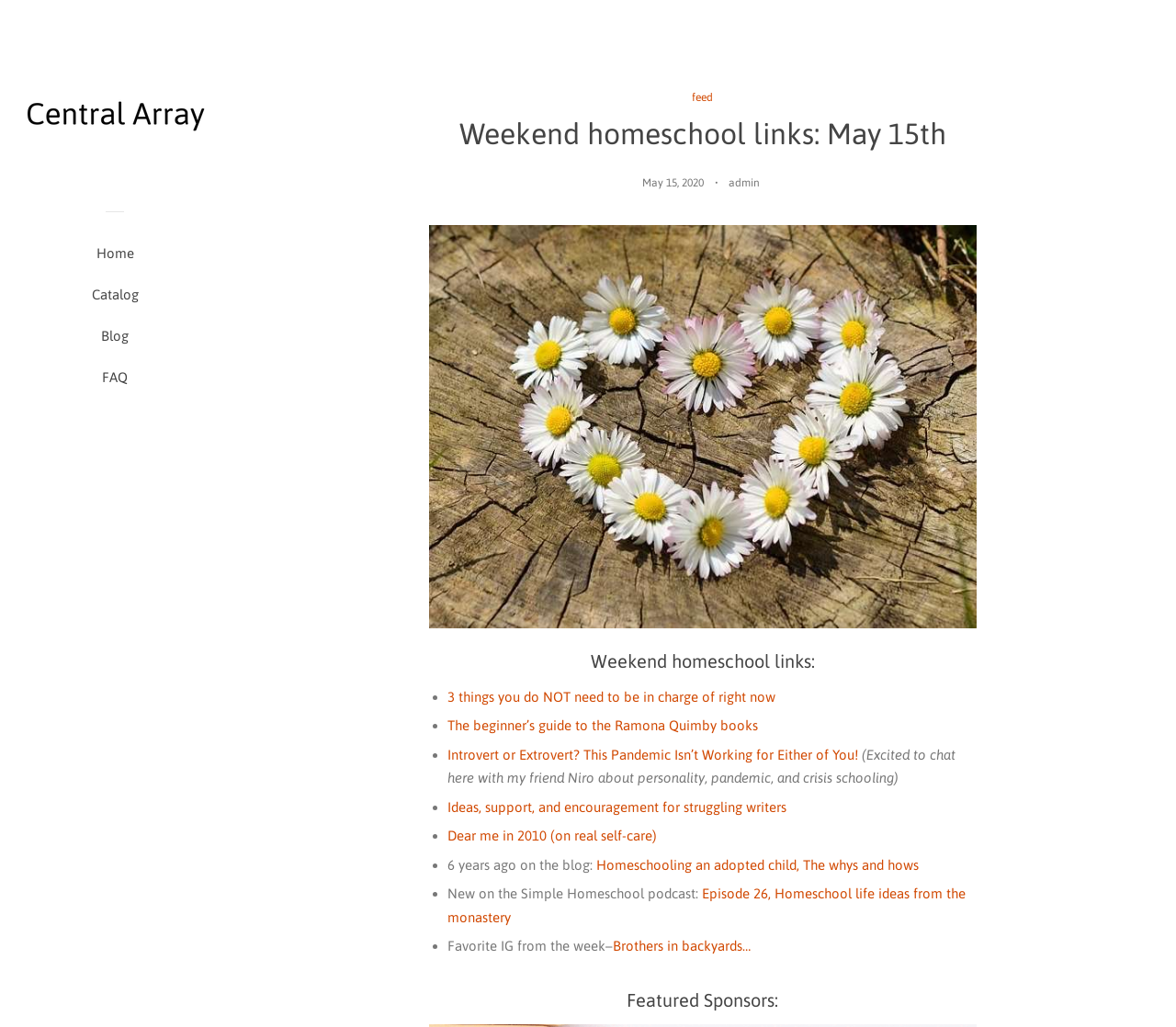Generate a thorough caption detailing the webpage content.

This webpage appears to be a blog or a personal website focused on homeschooling, with a mix of articles, links, and personal reflections. At the top, there is a close button and a layout table with a link to "Central Array" accompanied by an image. Below this, there is a horizontal separator line.

The main content area is divided into sections. On the left, there are links to "Home", "Catalog", "Blog", and "FAQ". On the right, there is a header section with a link to an RSS feed, a heading that reads "Weekend homeschool links: May 15th", and a timestamp indicating the post was published on May 15, 2020. The author's name, "admin", is also displayed.

The main content section is a list of links to various articles and resources, each preceded by a bullet point. The topics range from homeschooling and parenting to personality types and self-care. Some of the links have brief descriptions or summaries. There are also links to older articles and podcast episodes.

Towards the bottom of the page, there is a section titled "Featured Sponsors", but it does not contain any visible content. Overall, the webpage has a simple and clean layout, with a focus on providing resources and information to its readers.